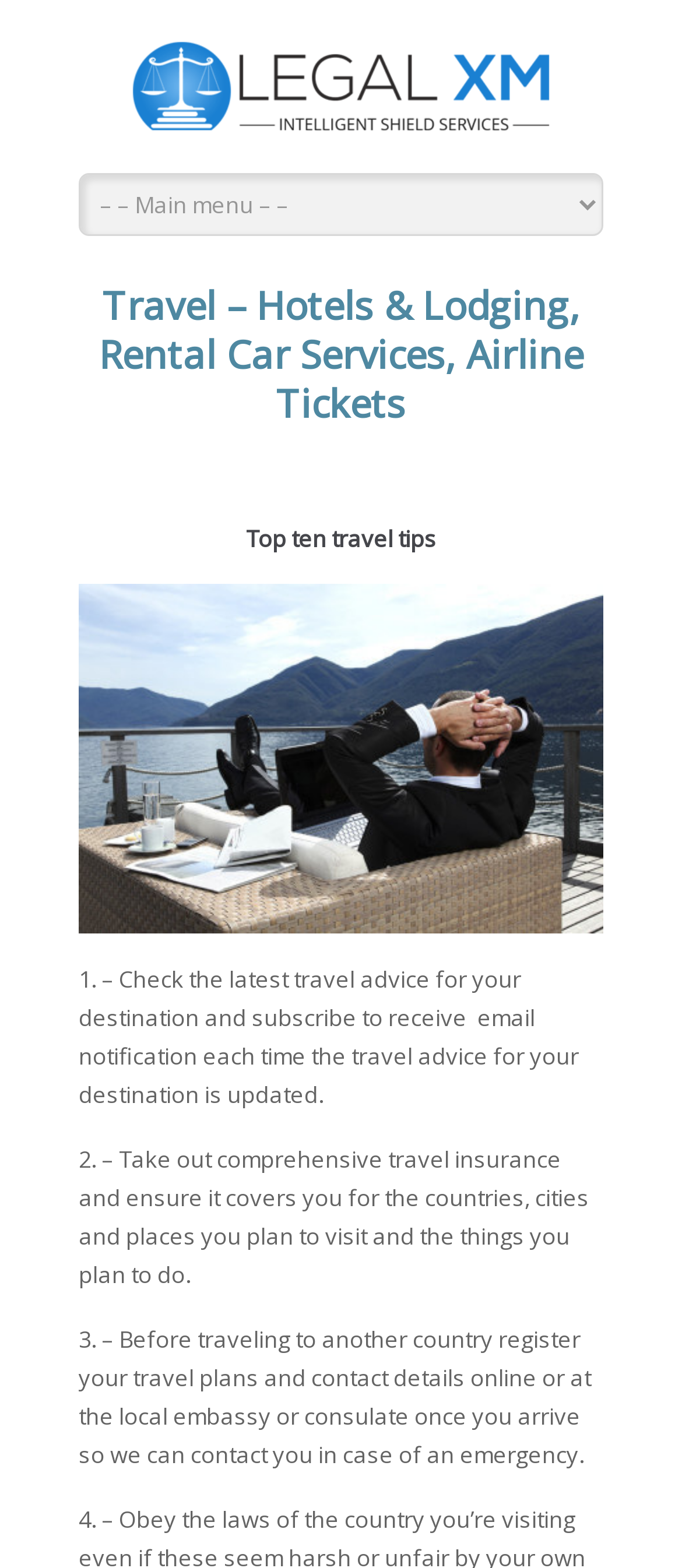Give a one-word or short-phrase answer to the following question: 
How many travel tips are listed on this webpage?

At least 3